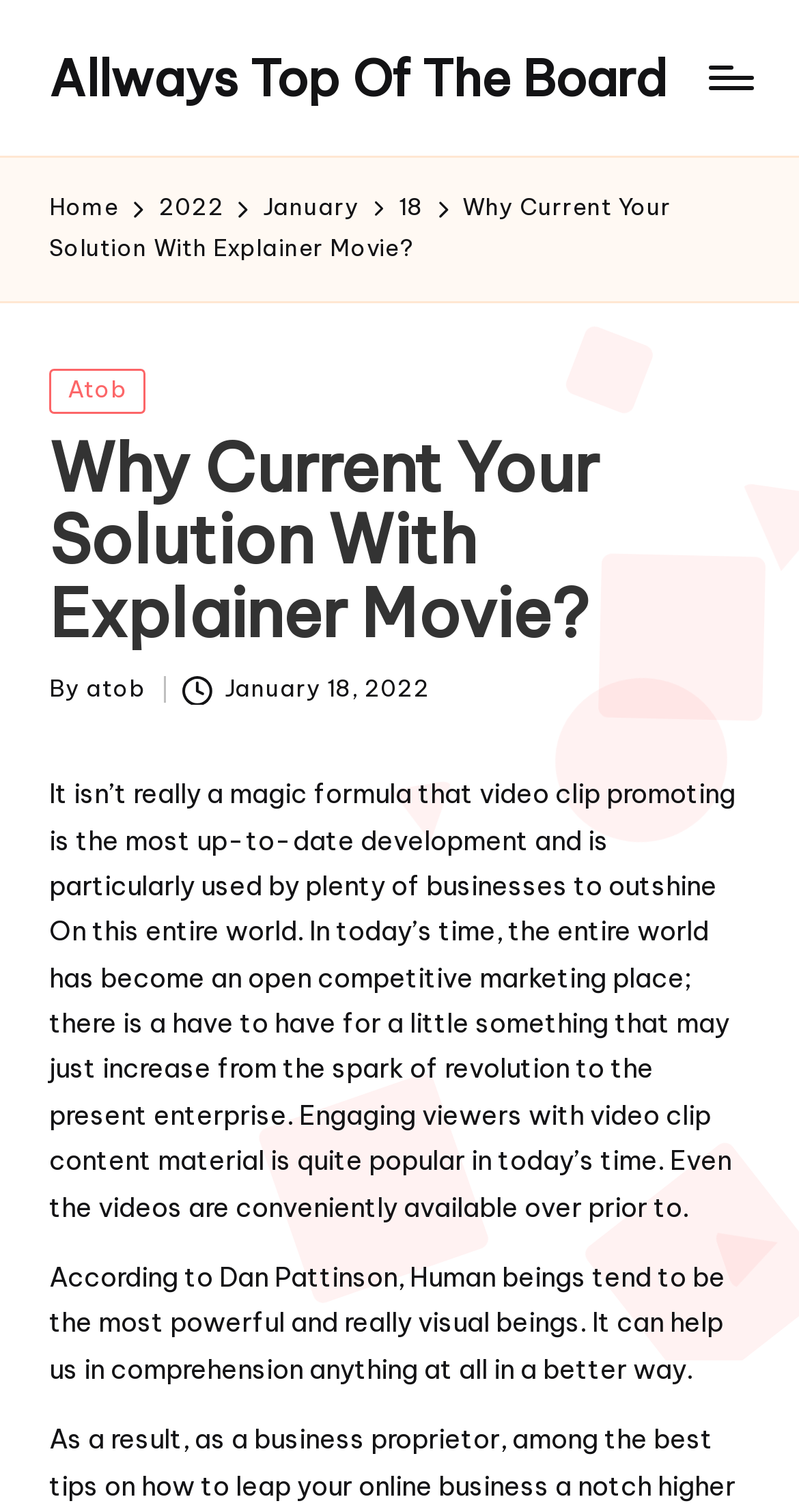Who is the author of the article?
Based on the image, provide a one-word or brief-phrase response.

atob